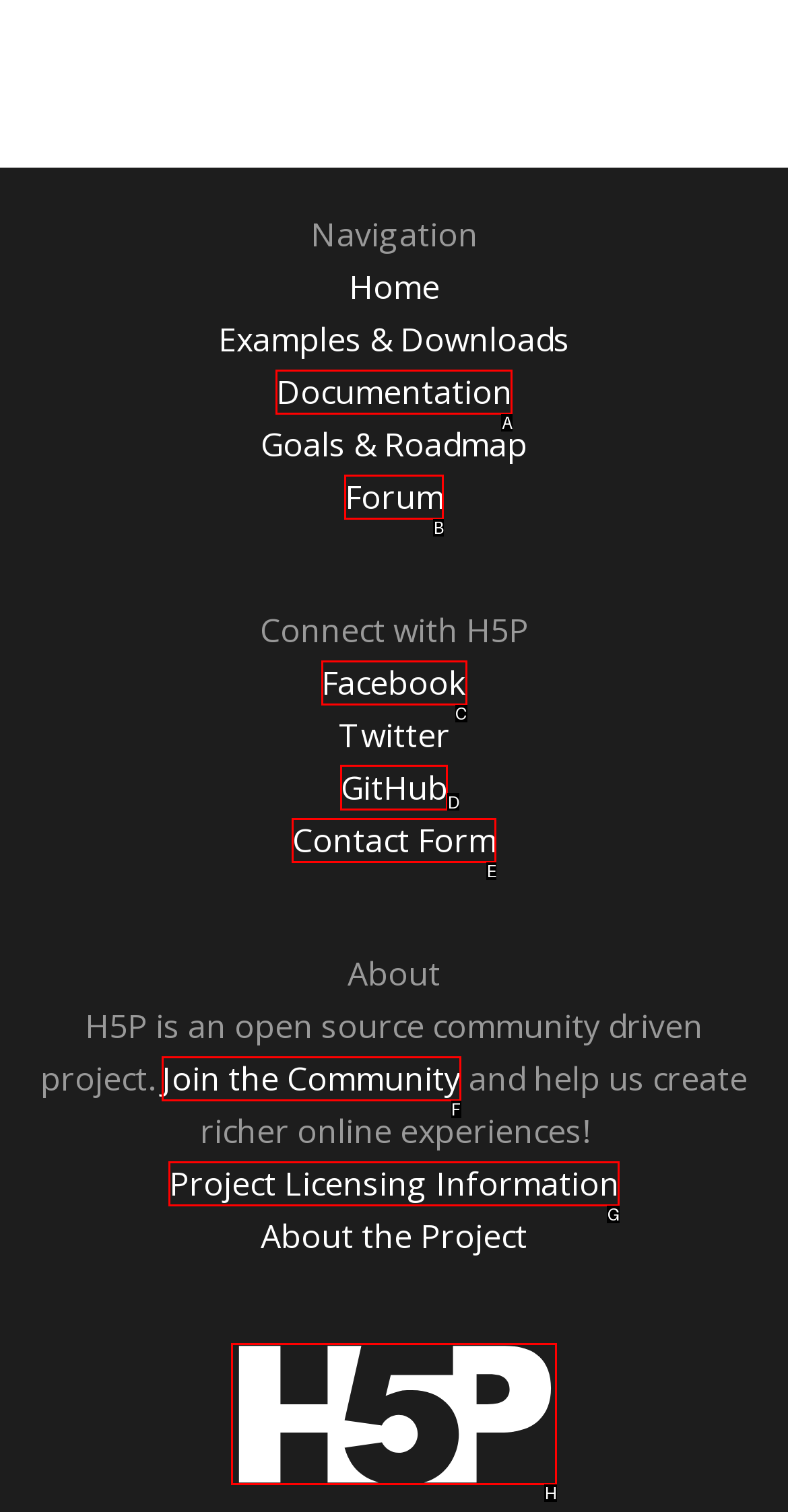Decide which letter you need to select to fulfill the task: visit GitHub
Answer with the letter that matches the correct option directly.

D